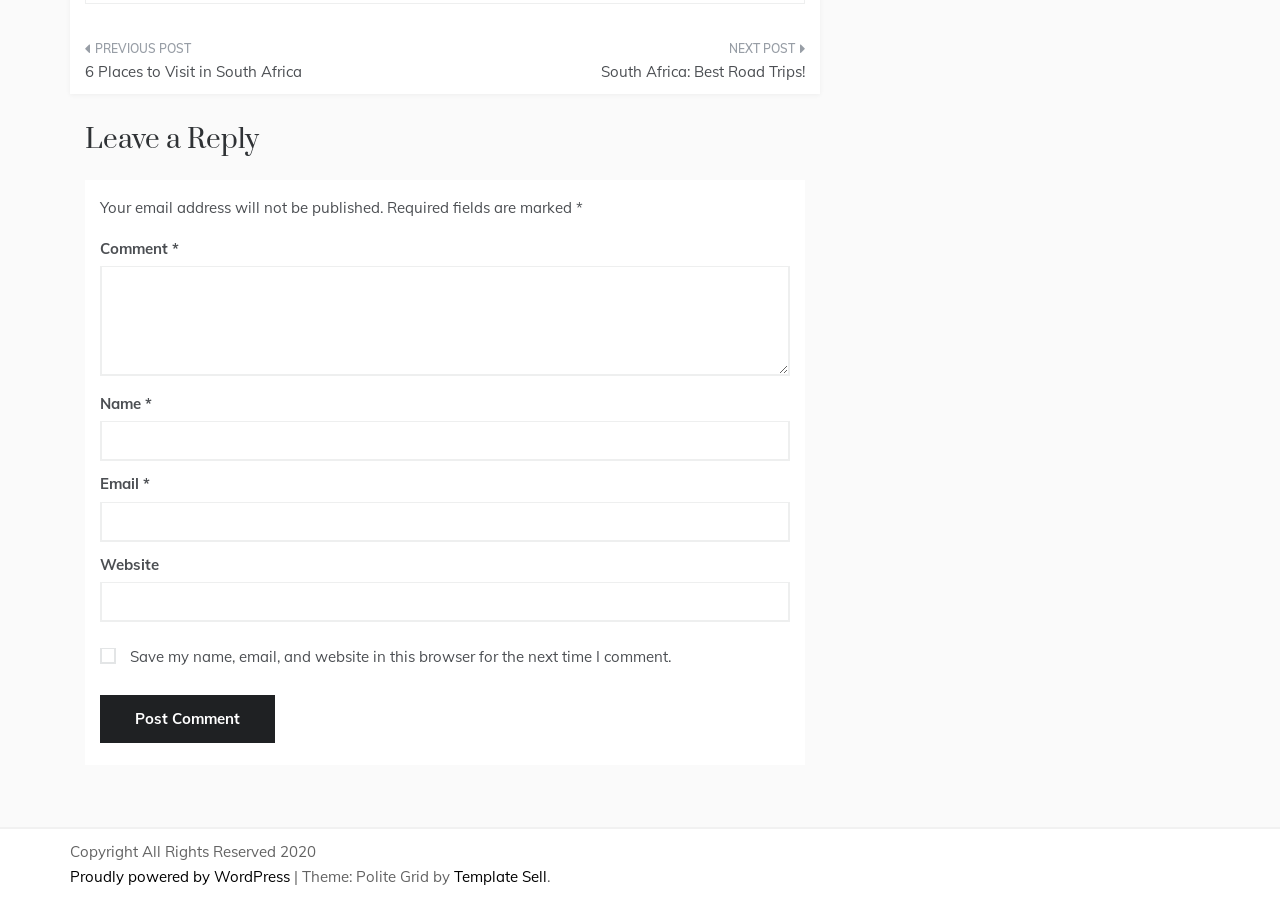Kindly determine the bounding box coordinates for the clickable area to achieve the given instruction: "Click on the 'NEXT POST' link".

[0.359, 0.043, 0.629, 0.105]